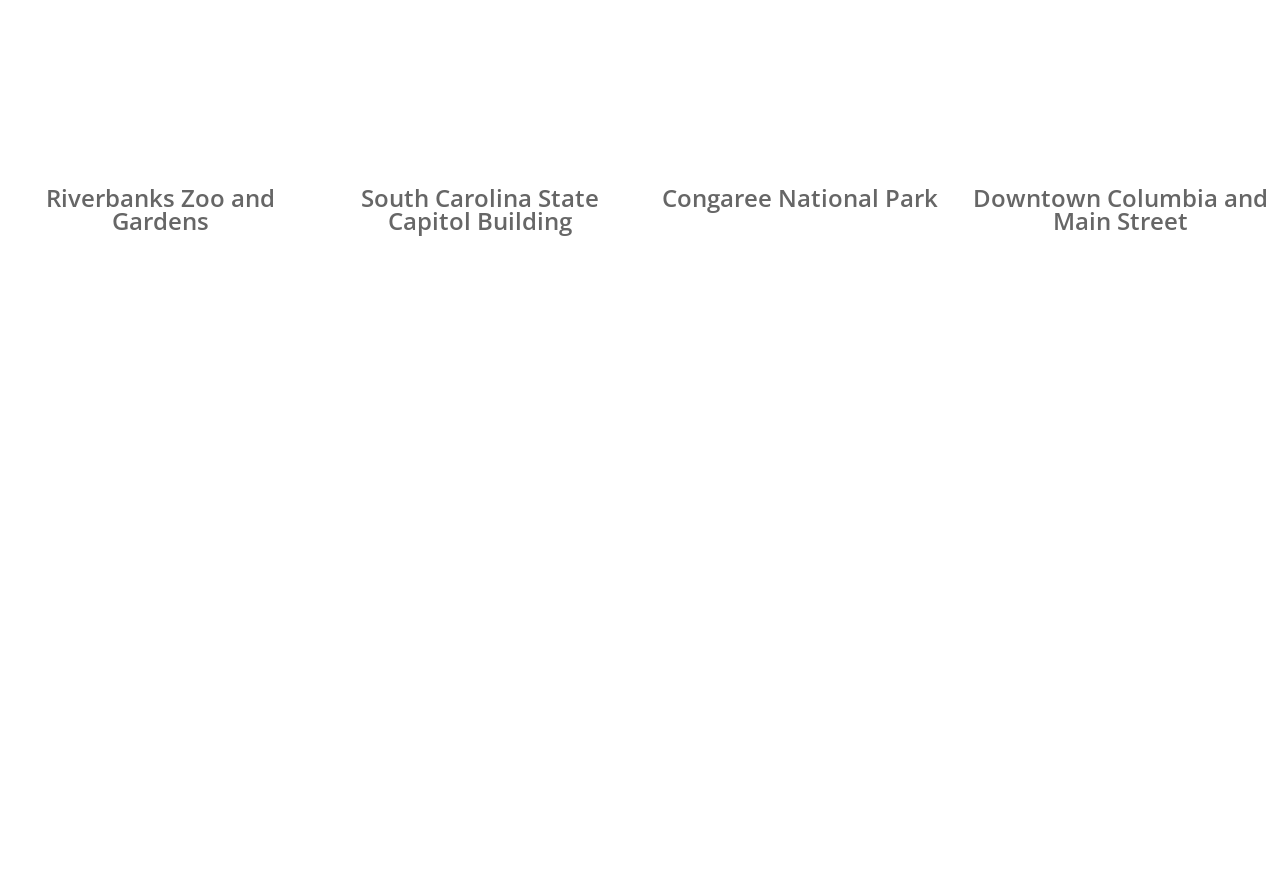What is the main attraction in Columbia, SC?
Answer the question with as much detail as you can, using the image as a reference.

Based on the webpage, the first attraction listed is Riverbanks Zoo and Gardens, which suggests it might be one of the main attractions in Columbia, SC.